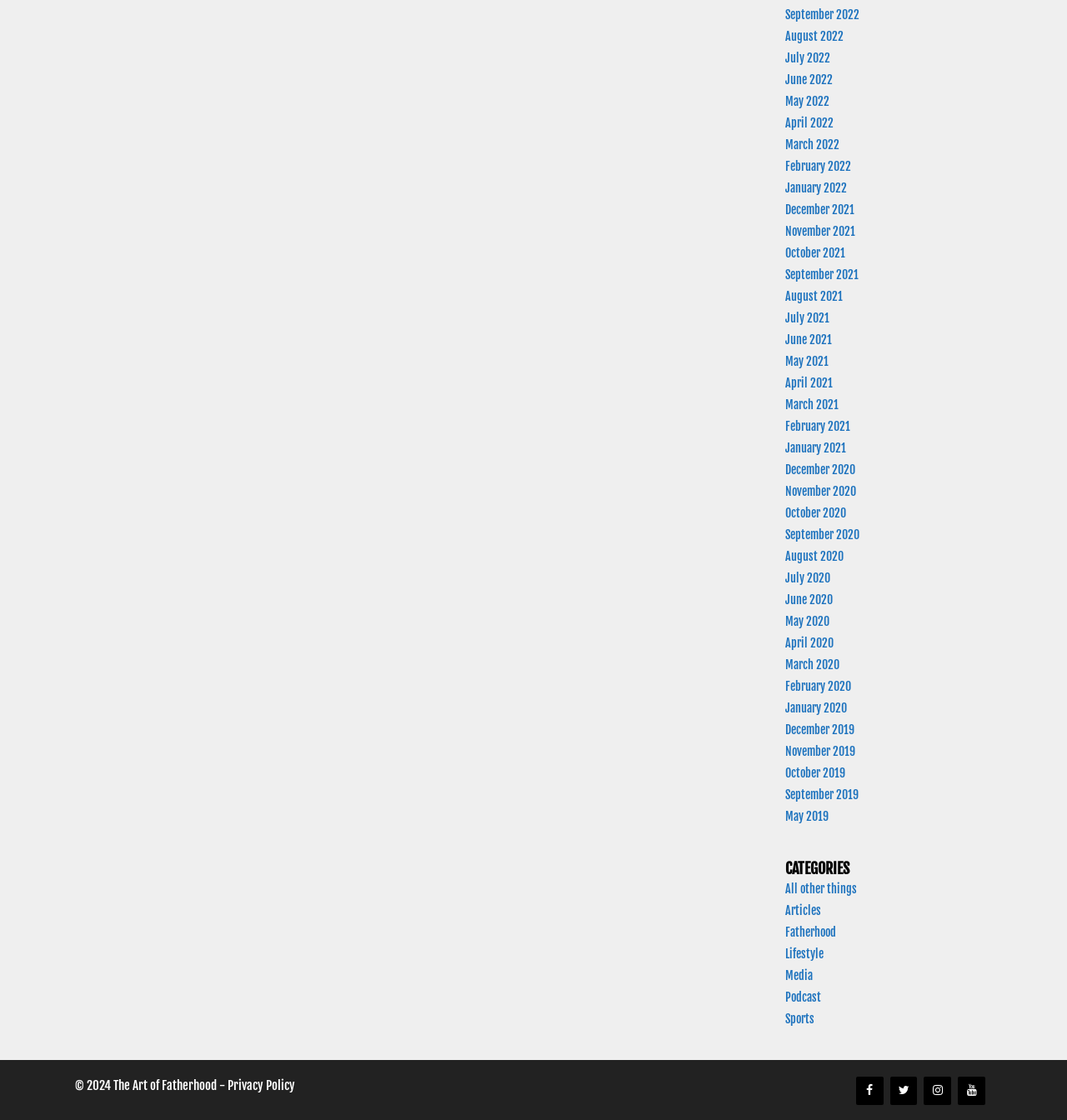Provide the bounding box coordinates for the UI element that is described as: "May 2019".

[0.736, 0.723, 0.777, 0.735]